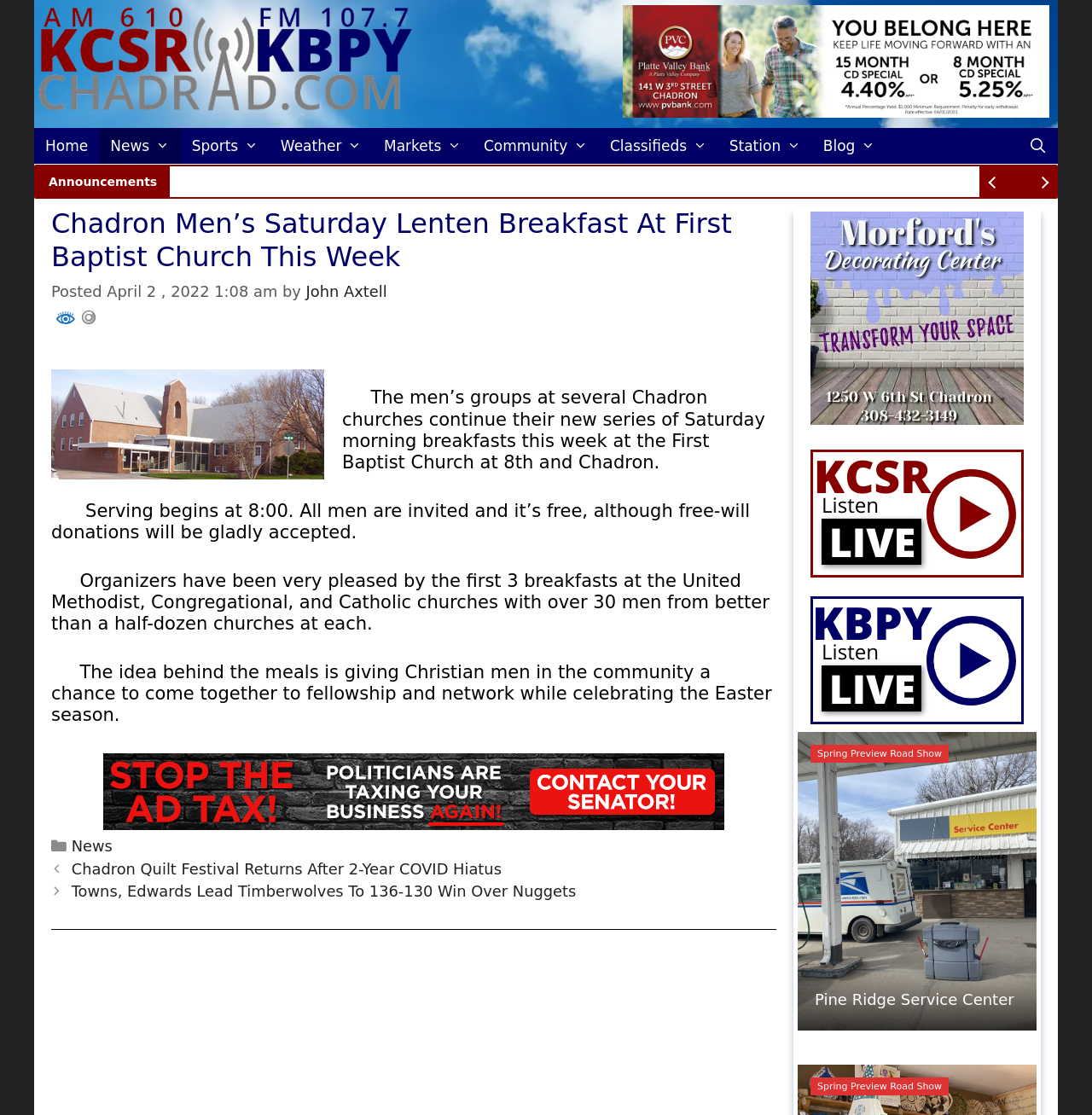Determine the bounding box coordinates for the element that should be clicked to follow this instruction: "Read the article about Chadron Men’s Saturday Lenten Breakfast". The coordinates should be given as four float numbers between 0 and 1, in the format [left, top, right, bottom].

[0.047, 0.186, 0.711, 0.834]